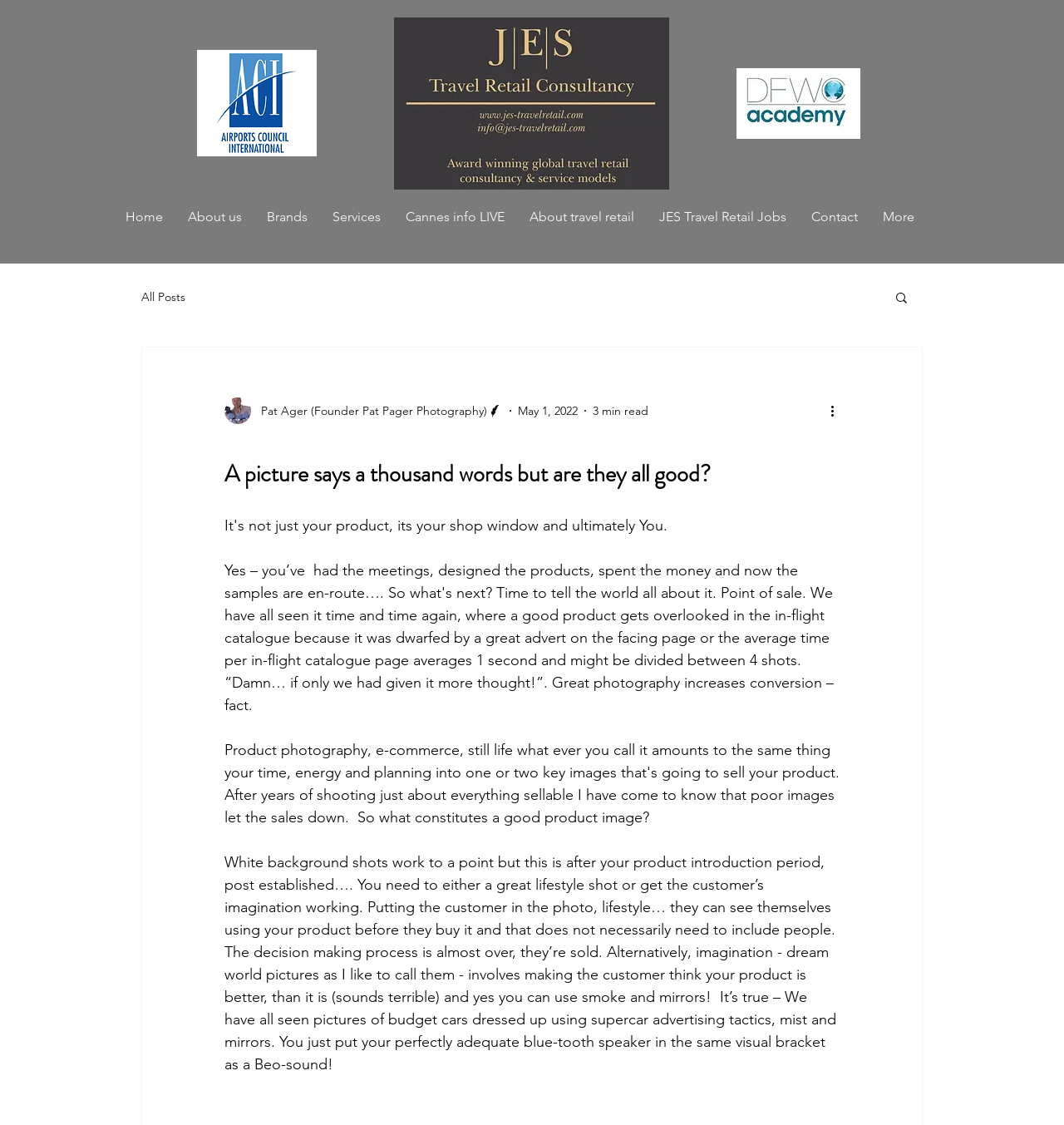What type of image is recommended for product introduction?
Utilize the image to construct a detailed and well-explained answer.

According to the blog post, a lifestyle shot is recommended for product introduction, as it helps customers imagine themselves using the product. This type of image is more effective than a simple white background shot.